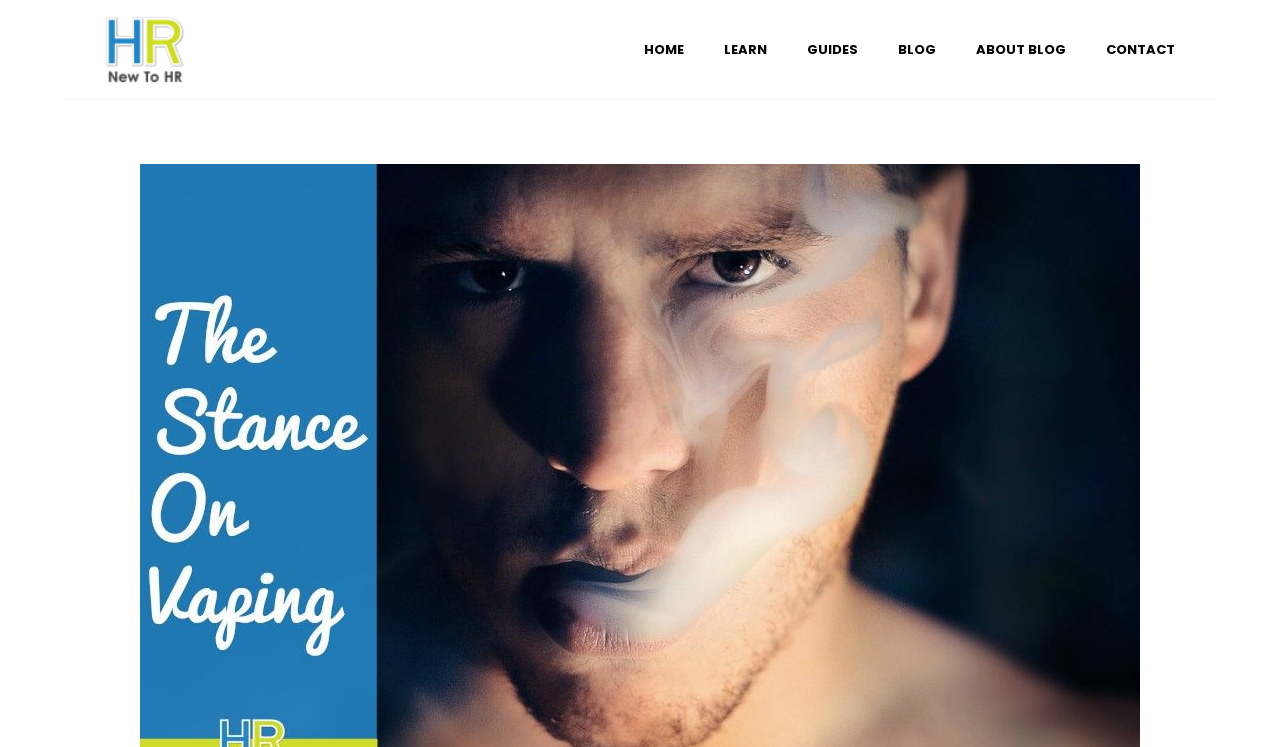Offer a thorough description of the webpage.

The webpage is titled "The Stance On Vaping - New To HR". At the top left corner, there is a logo consisting of three images: 'logo', 'dark logo', and 'light logo'. 

Below the logo, there is a navigation menu with six links: 'HOME', 'LEARN', 'GUIDES', 'BLOG', 'ABOUT BLOG', and 'CONTACT', which are aligned horizontally from left to right.